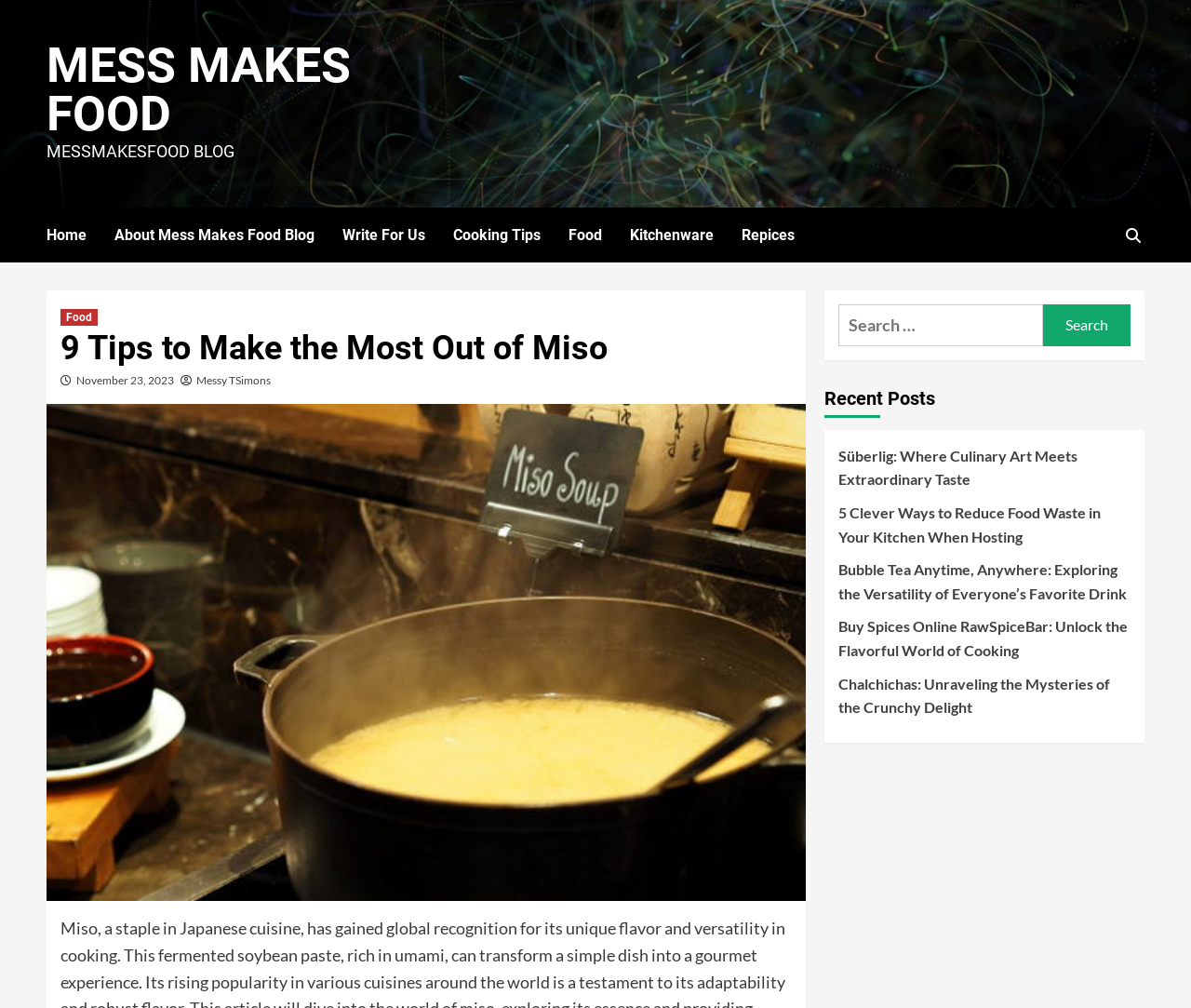Locate the bounding box coordinates of the element's region that should be clicked to carry out the following instruction: "search for something". The coordinates need to be four float numbers between 0 and 1, i.e., [left, top, right, bottom].

[0.876, 0.302, 0.949, 0.343]